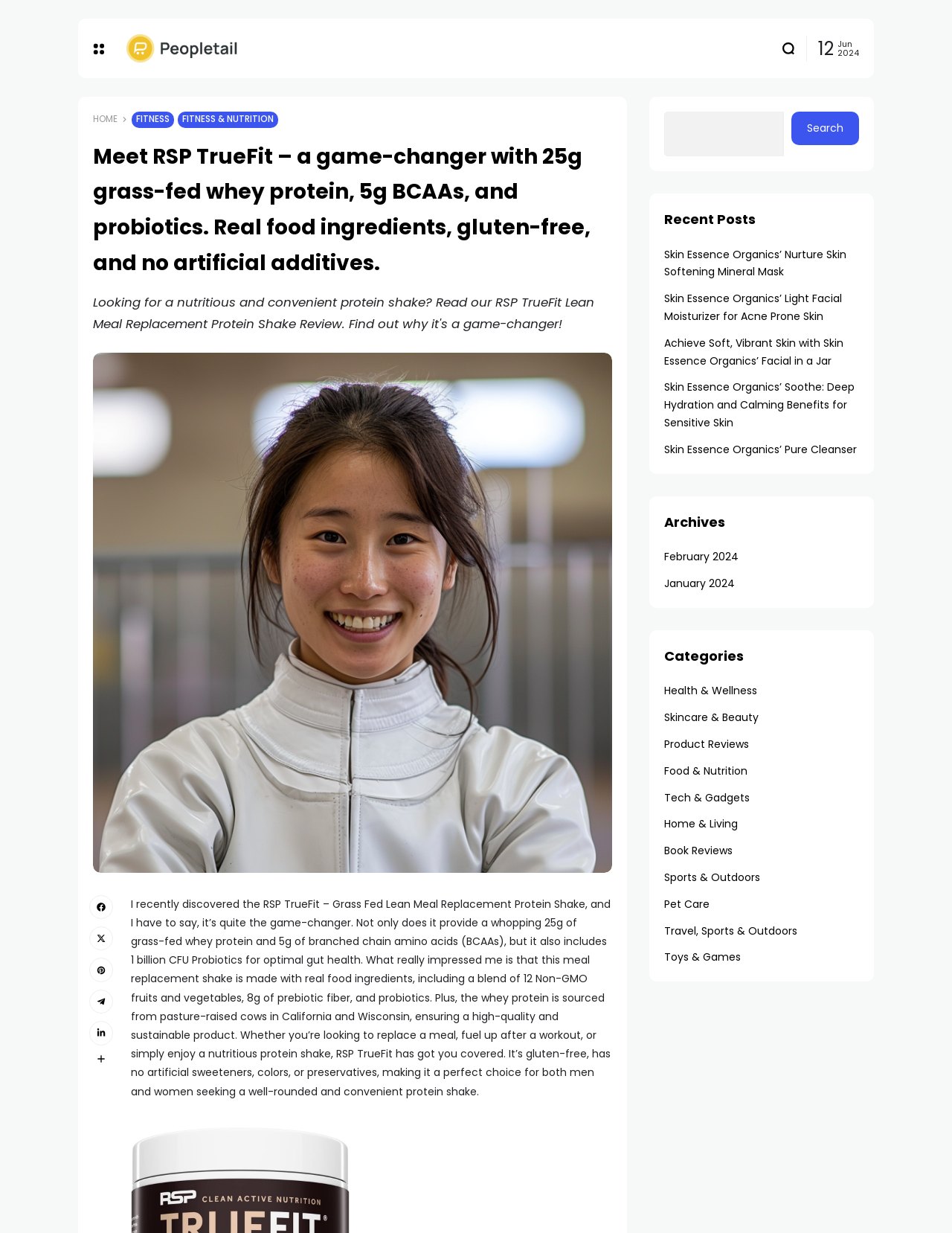Answer with a single word or phrase: 
How many categories are there in the webpage?

11